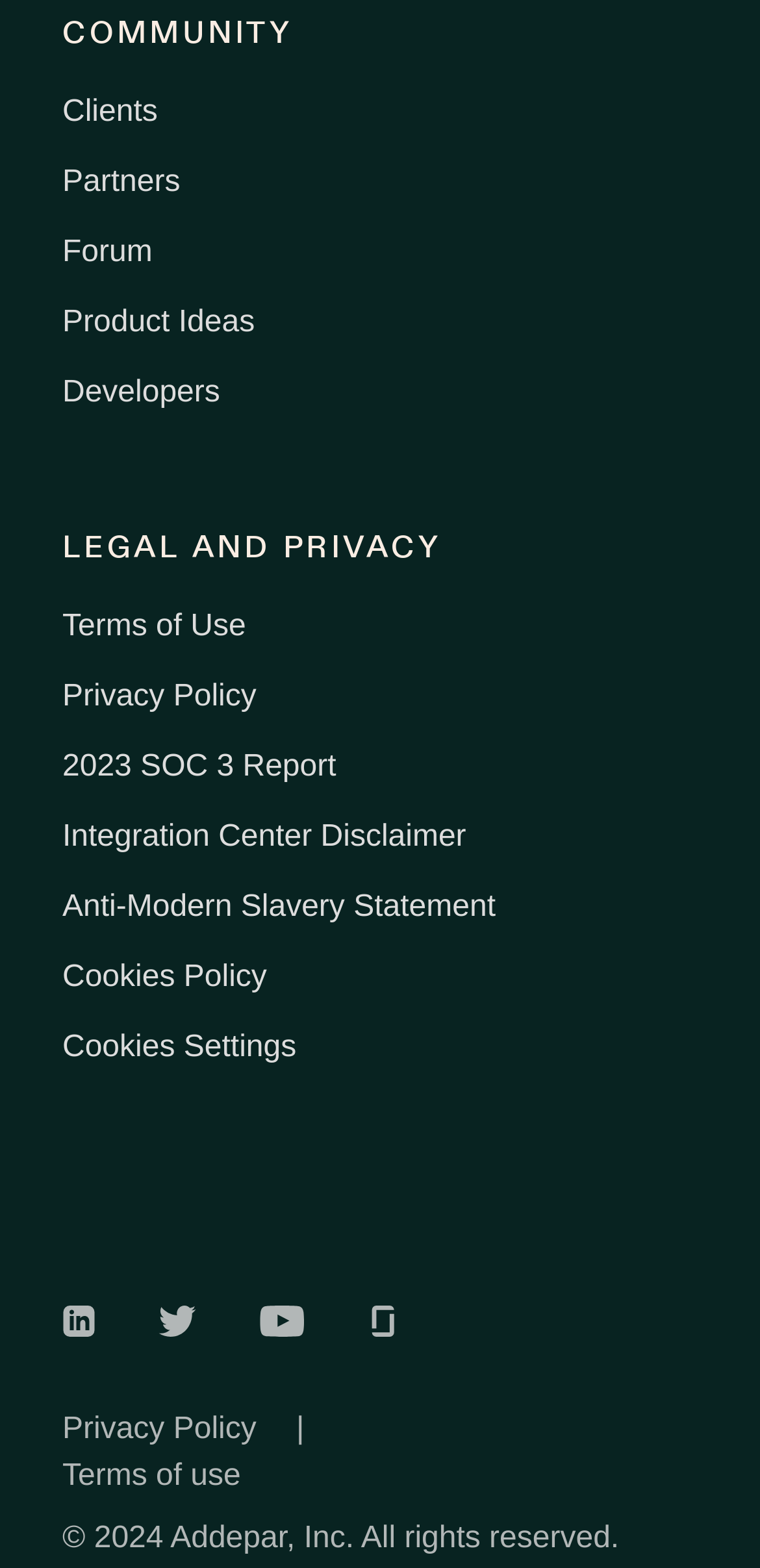By analyzing the image, answer the following question with a detailed response: What is the last link in the LEGAL AND PRIVACY section?

I looked at the links under the 'LEGAL AND PRIVACY' section and found that the last link is 'Cookies Policy' with a bounding box coordinate of [0.082, 0.613, 0.351, 0.634].